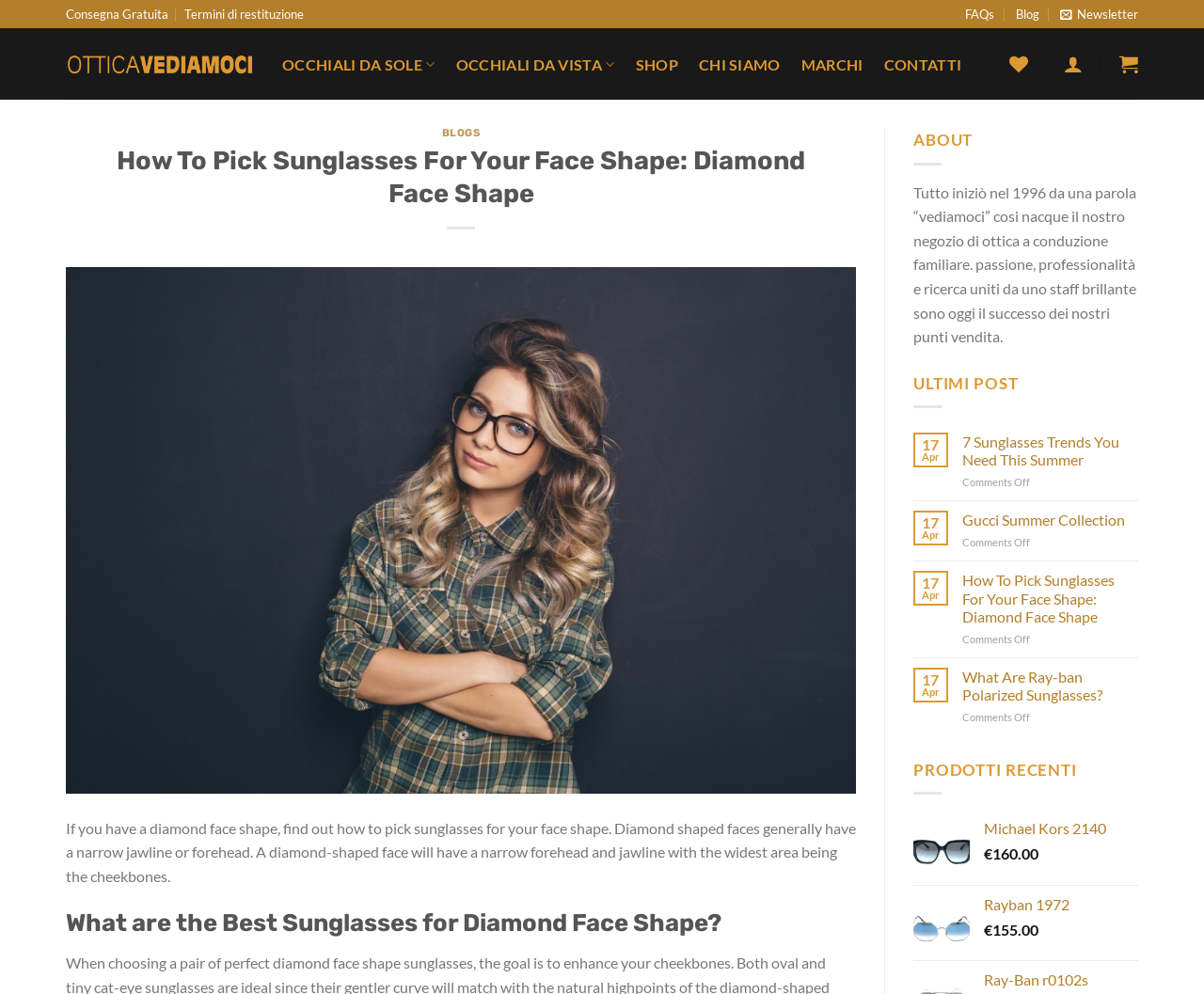Show the bounding box coordinates of the region that should be clicked to follow the instruction: "Learn about Ottica Vediamoci."

[0.055, 0.054, 0.211, 0.076]